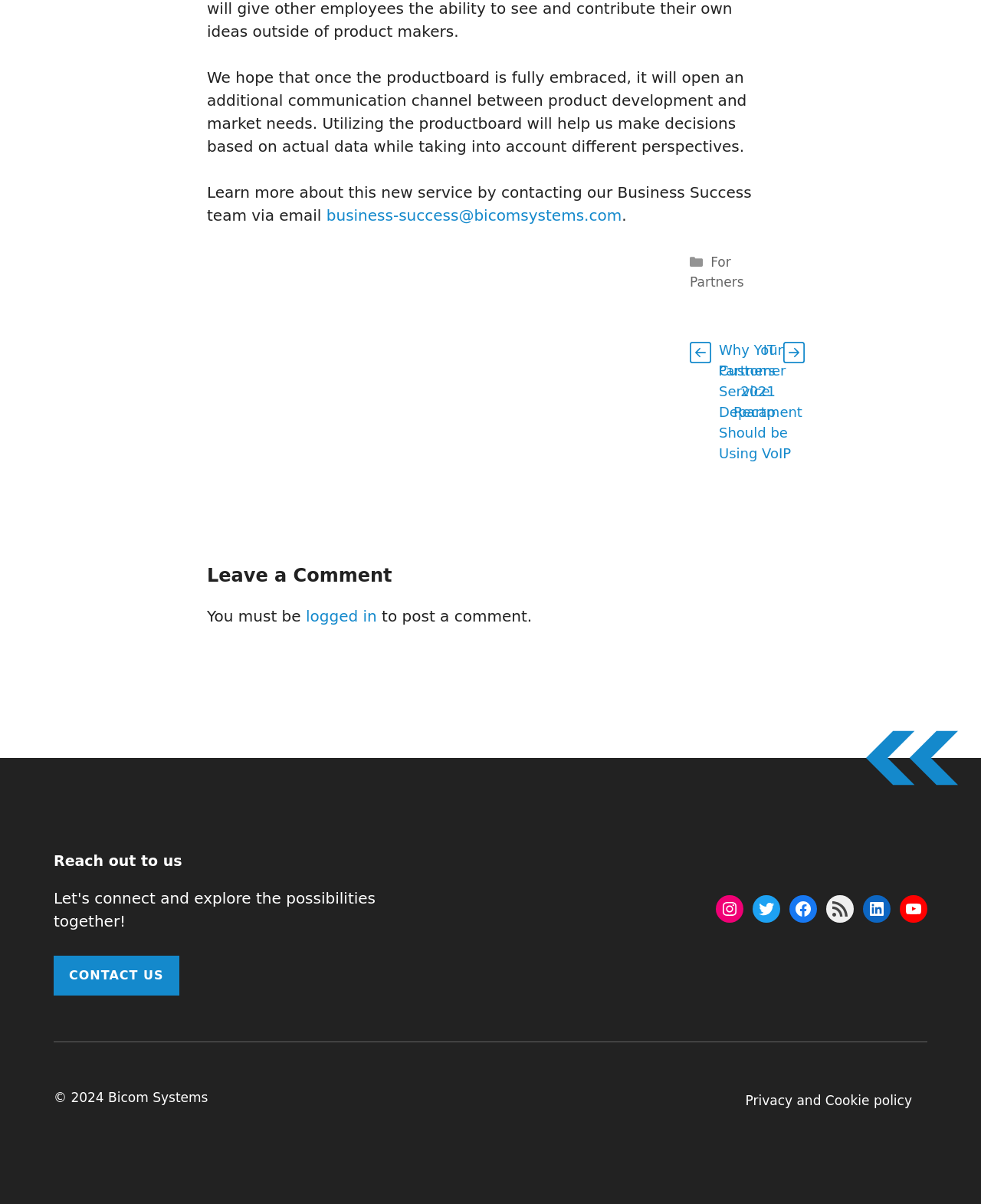Highlight the bounding box of the UI element that corresponds to this description: "Privacy and Cookie policy".

[0.76, 0.907, 0.93, 0.923]